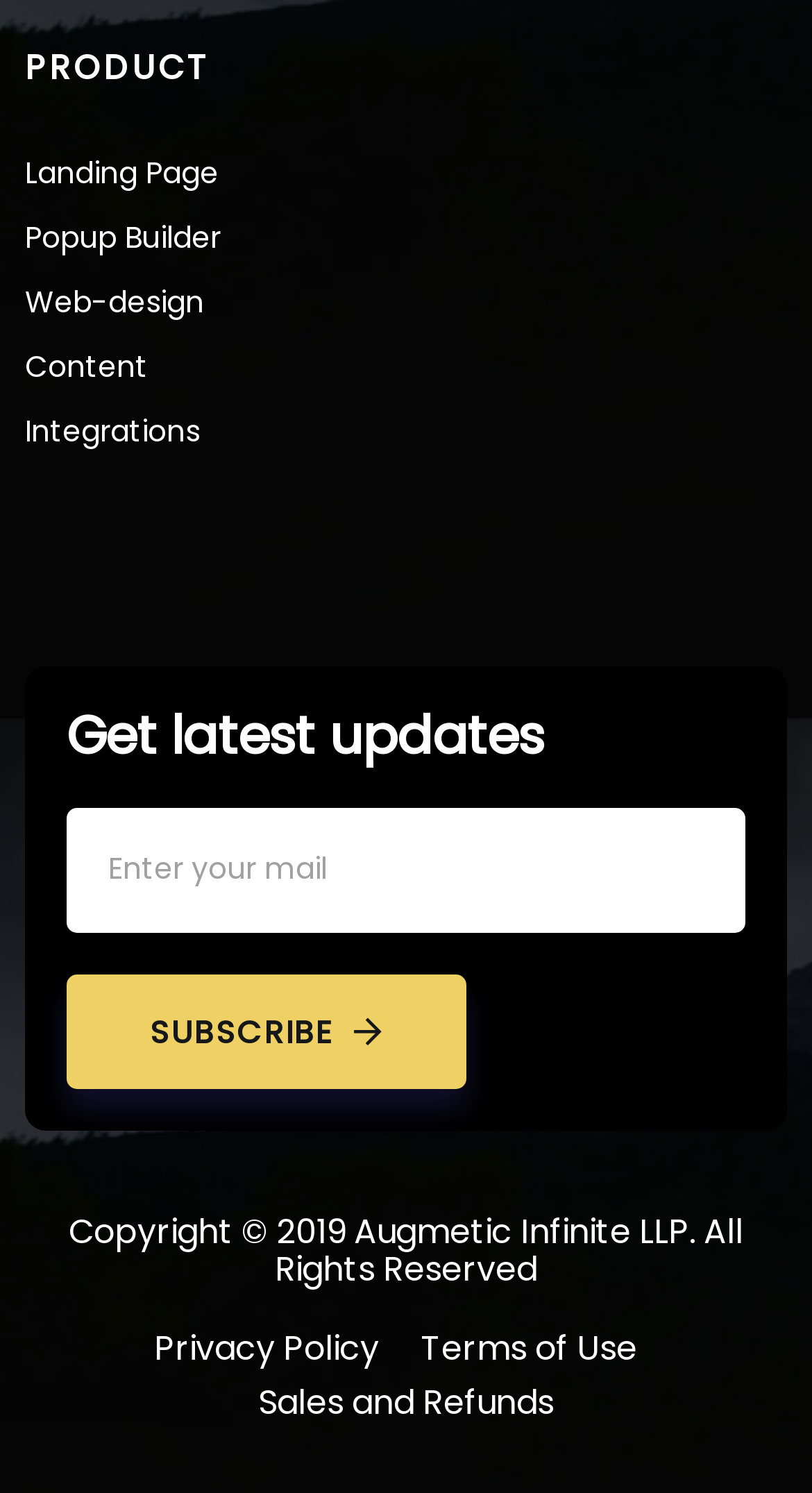Determine the bounding box for the UI element as described: "1". The coordinates should be represented as four float numbers between 0 and 1, formatted as [left, top, right, bottom].

None